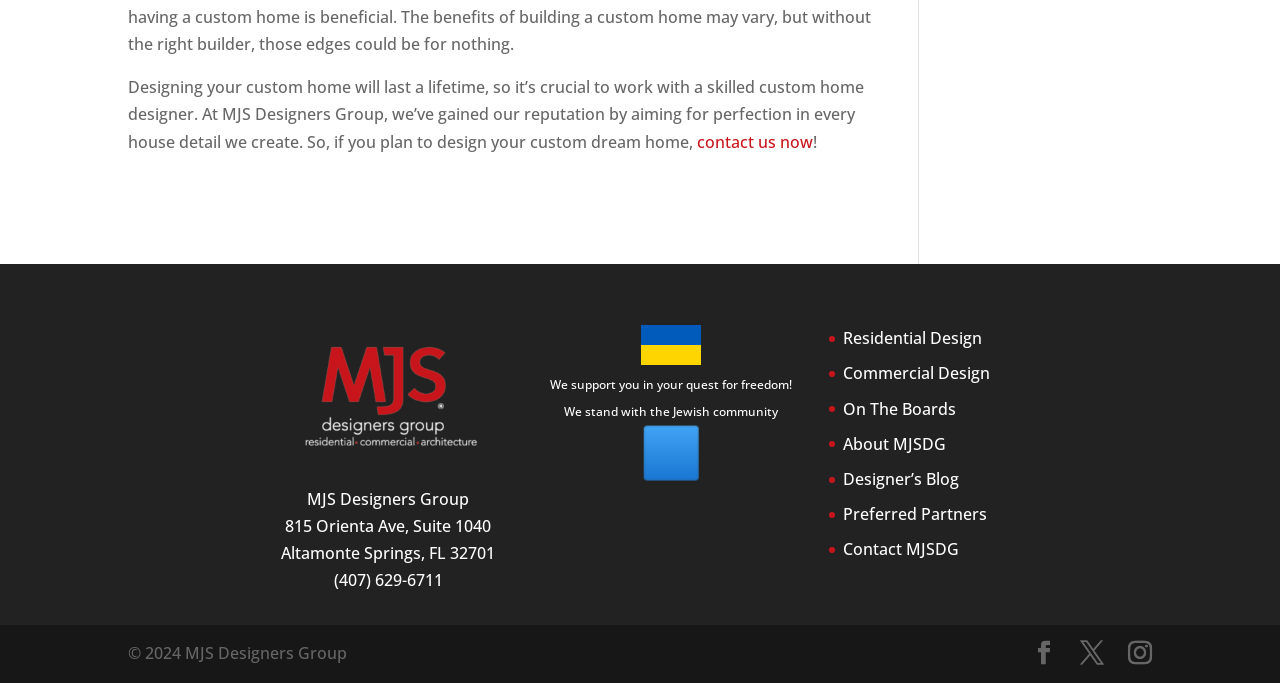Please identify the bounding box coordinates for the region that you need to click to follow this instruction: "Click contact us now".

[0.545, 0.191, 0.635, 0.223]